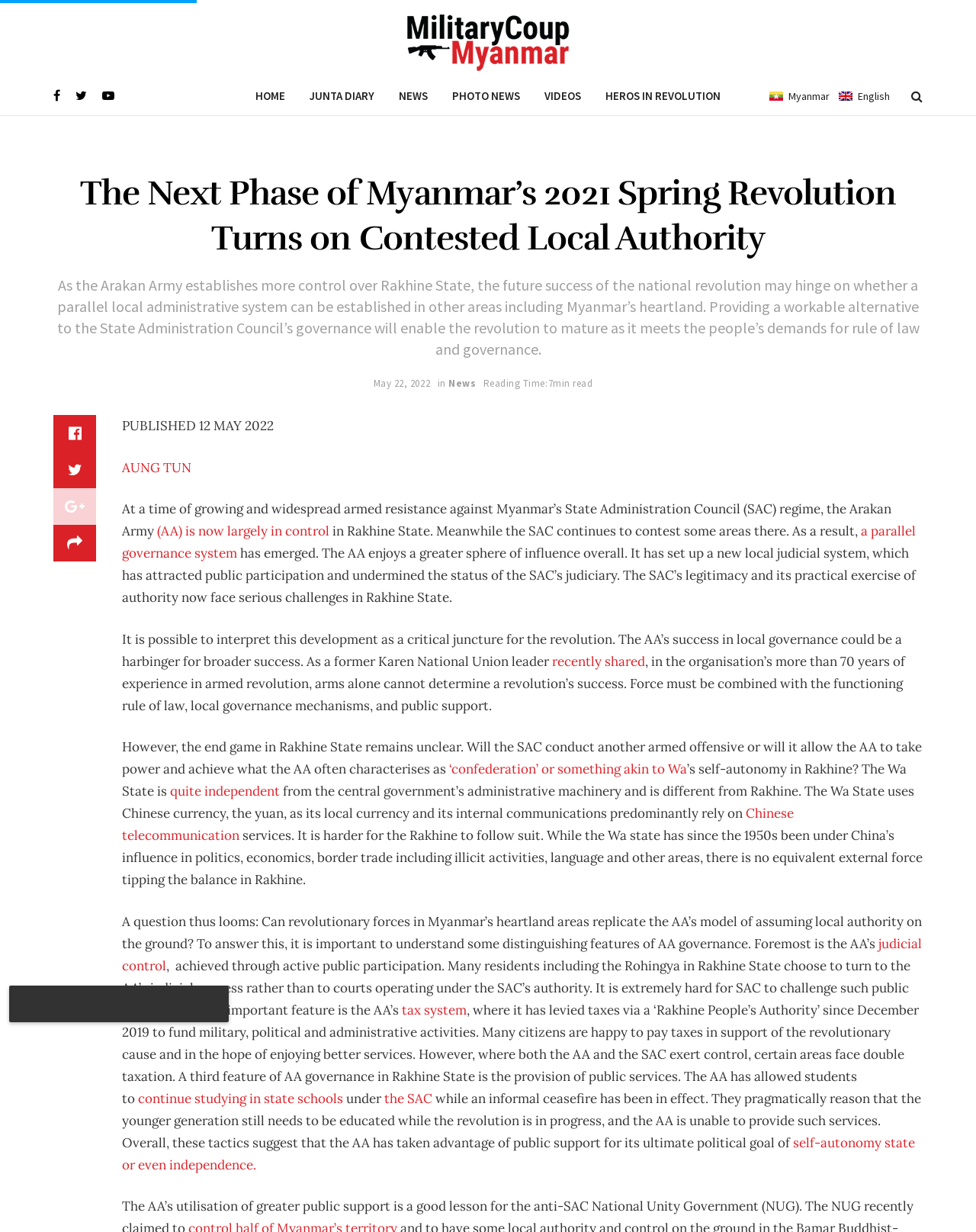From the webpage screenshot, predict the bounding box of the UI element that matches this description: "quite independent".

[0.174, 0.636, 0.287, 0.649]